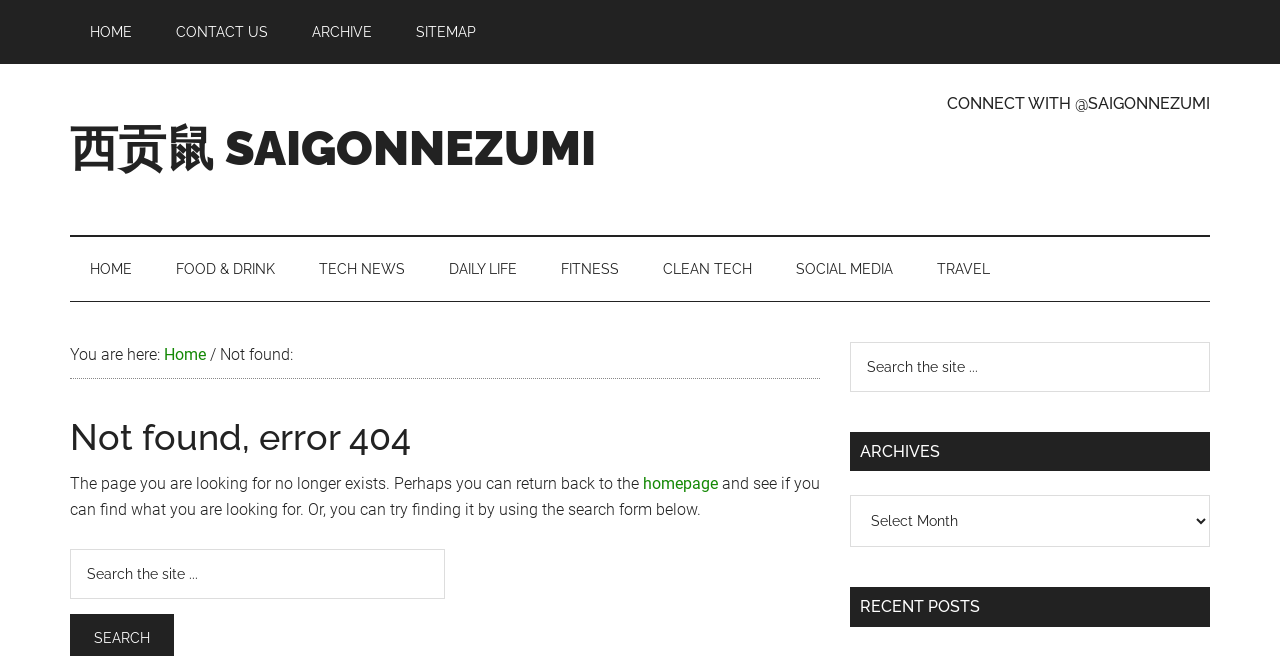Provide a comprehensive caption for the webpage.

This webpage is a 404 error page, indicating that the page the user is looking for no longer exists. At the top of the page, there are four "skip to" links, allowing users to navigate to main content, secondary menu, primary sidebar, or footer. Below these links, there is a main navigation menu with five links: HOME, CONTACT US, ARCHIVE, and SITEMAP.

On the left side of the page, there is a logo link "西贡鼠 SAIGONNEZUMI" and a tagline "Perused, Opinionated Expat Living in Saigon". Below the logo, there is a heading "CONNECT WITH @SAIGONNEZUMI" followed by four social media links with their corresponding icons: Facebook, Instagram, RSS, and Twitter.

On the right side of the page, there is a secondary navigation menu with nine links: HOME, FOOD & DRINK, TECH NEWS, DAILY LIFE, FITNESS, CLEAN TECH, SOCIAL MEDIA, and TRAVEL. Below the secondary navigation menu, there is a breadcrumb trail indicating the user's current location, followed by an error message "Not found, error 404" and a description of the error.

Below the error message, there is a search form allowing users to search the site. The search form is accompanied by a brief instruction on how to use it. On the right side of the page, there is a primary sidebar with a search box, archives, and recent posts. The archives section has a dropdown menu, and the recent posts section has a heading but no content.